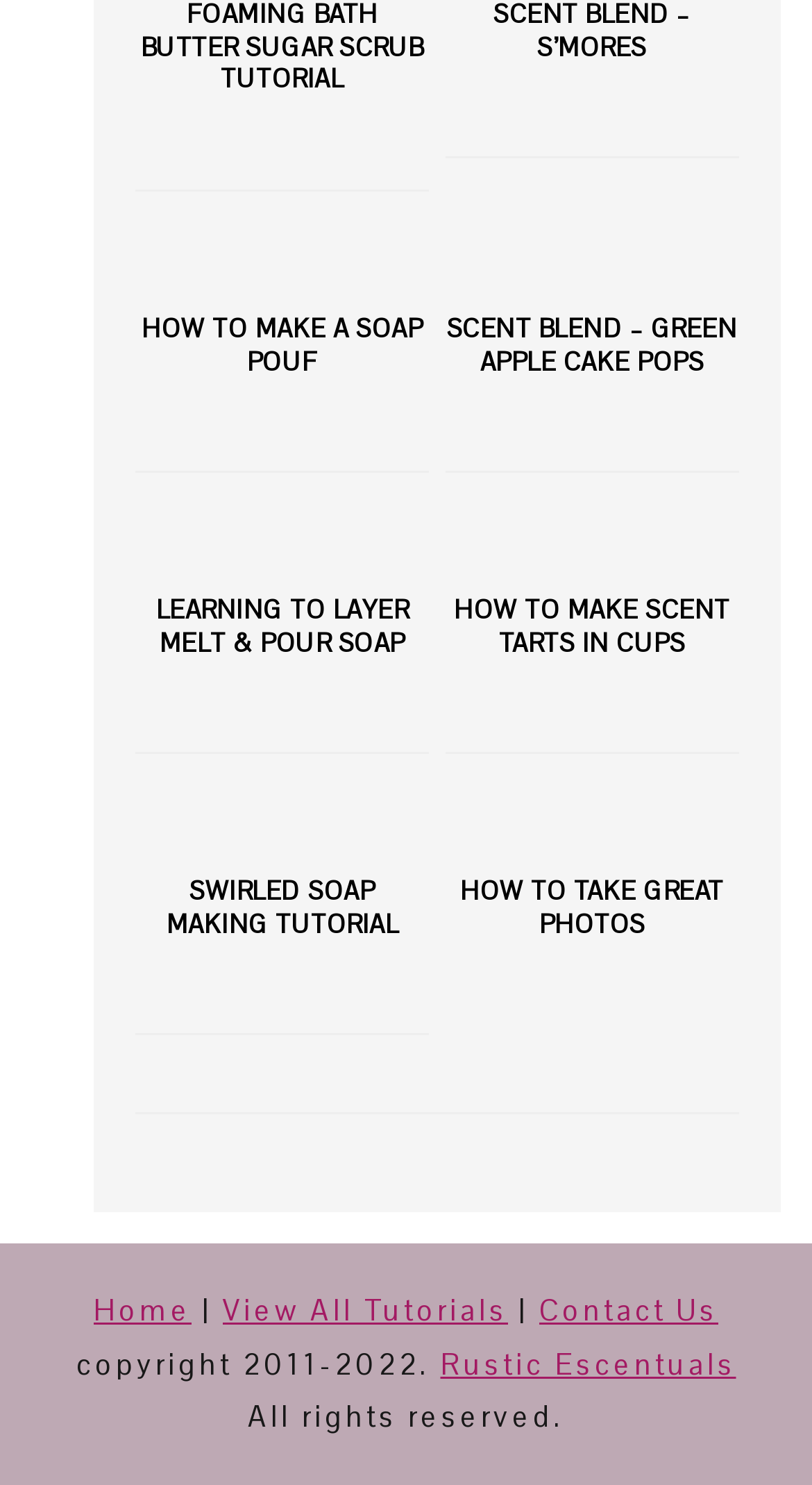Please predict the bounding box coordinates of the element's region where a click is necessary to complete the following instruction: "Read the 'HOW TO MAKE A SOAP POUF' article". The coordinates should be represented by four float numbers between 0 and 1, i.e., [left, top, right, bottom].

[0.167, 0.181, 0.529, 0.319]